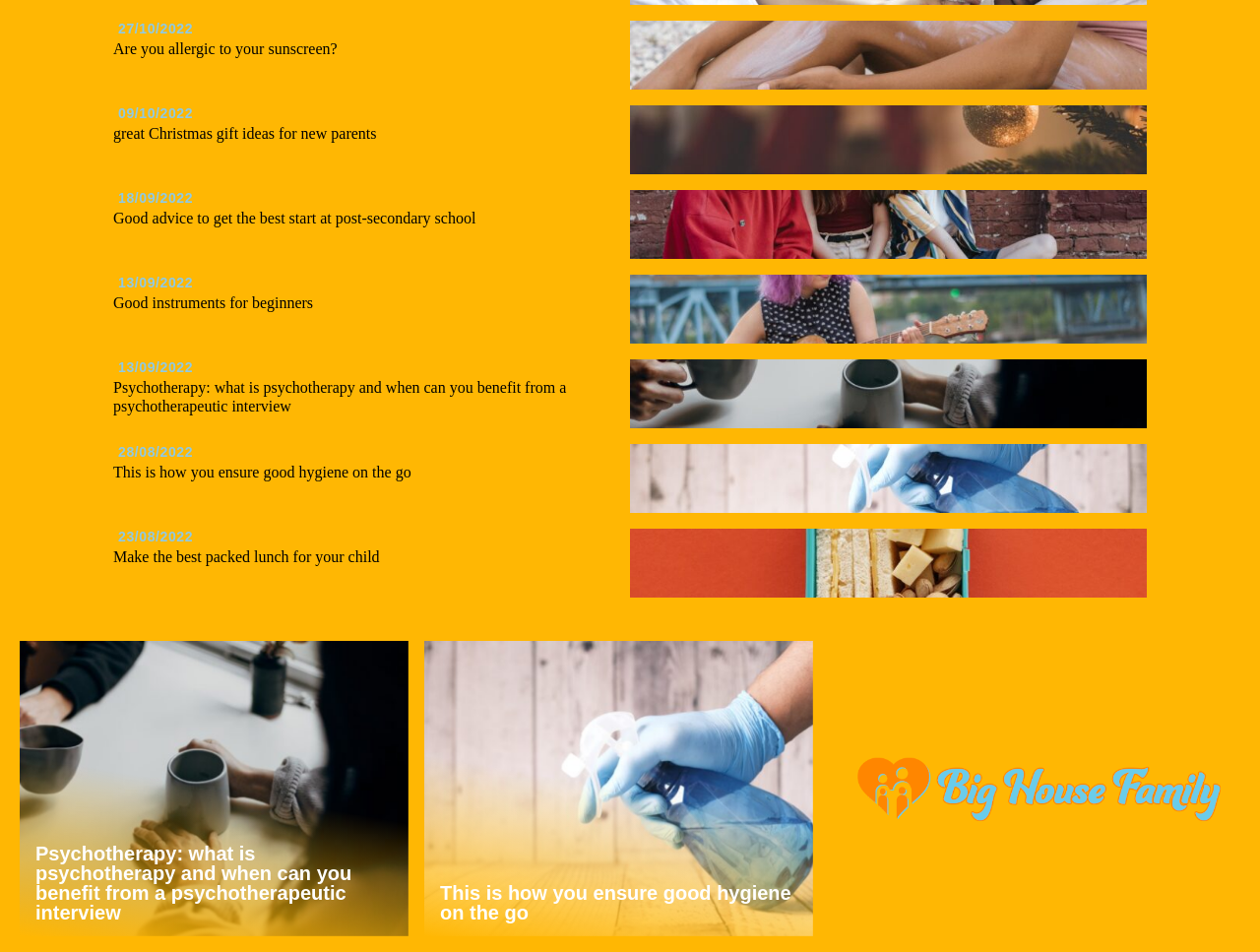Given the description of a UI element: "13/09/2022 Good instruments for beginners", identify the bounding box coordinates of the matching element in the webpage screenshot.

[0.09, 0.281, 0.91, 0.37]